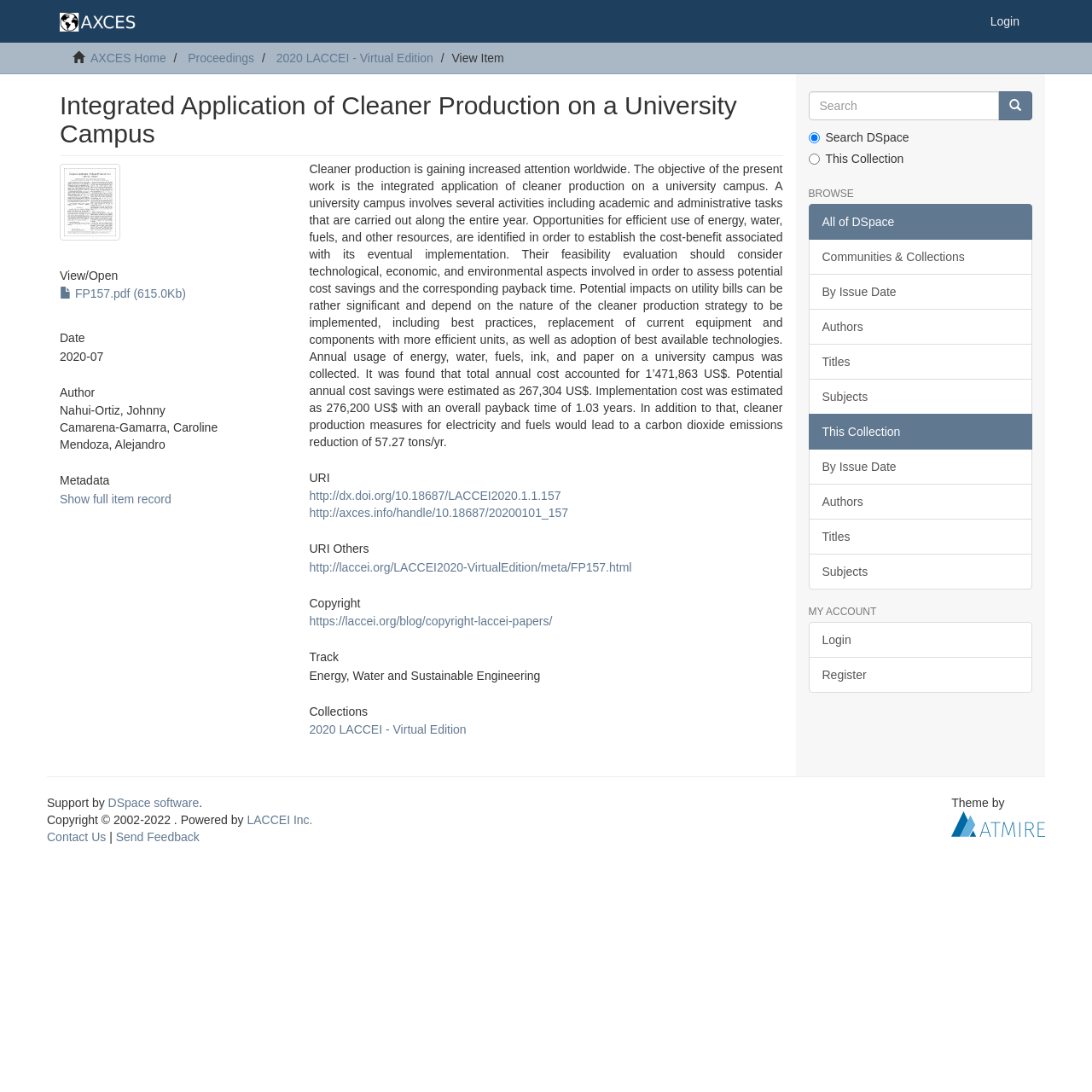Please answer the following question using a single word or phrase: What is the title of the paper?

Integrated Application of Cleaner Production on a University Campus